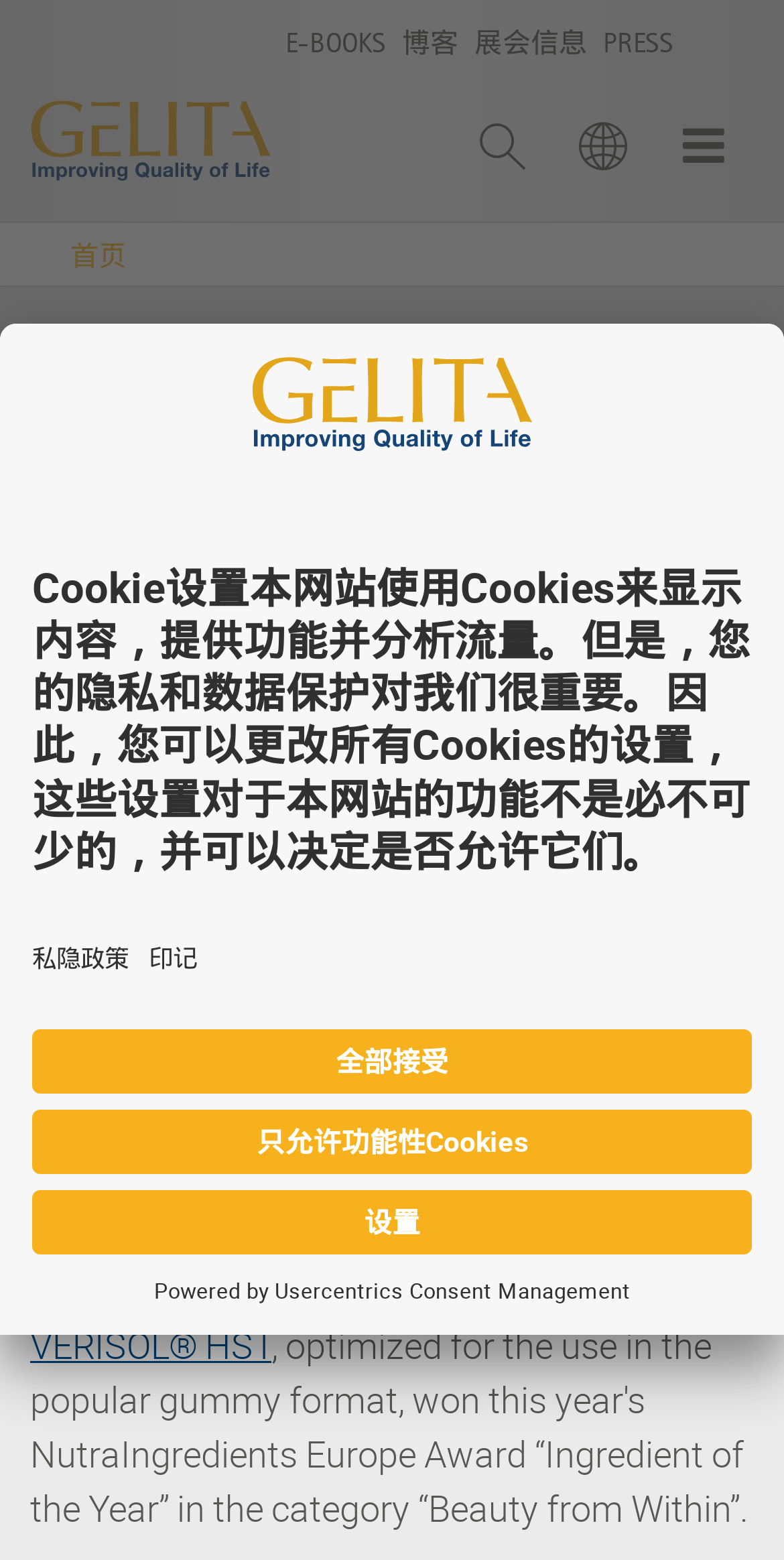Provide the bounding box coordinates for the area that should be clicked to complete the instruction: "Click the button to open privacy settings".

[0.0, 0.768, 0.113, 0.825]